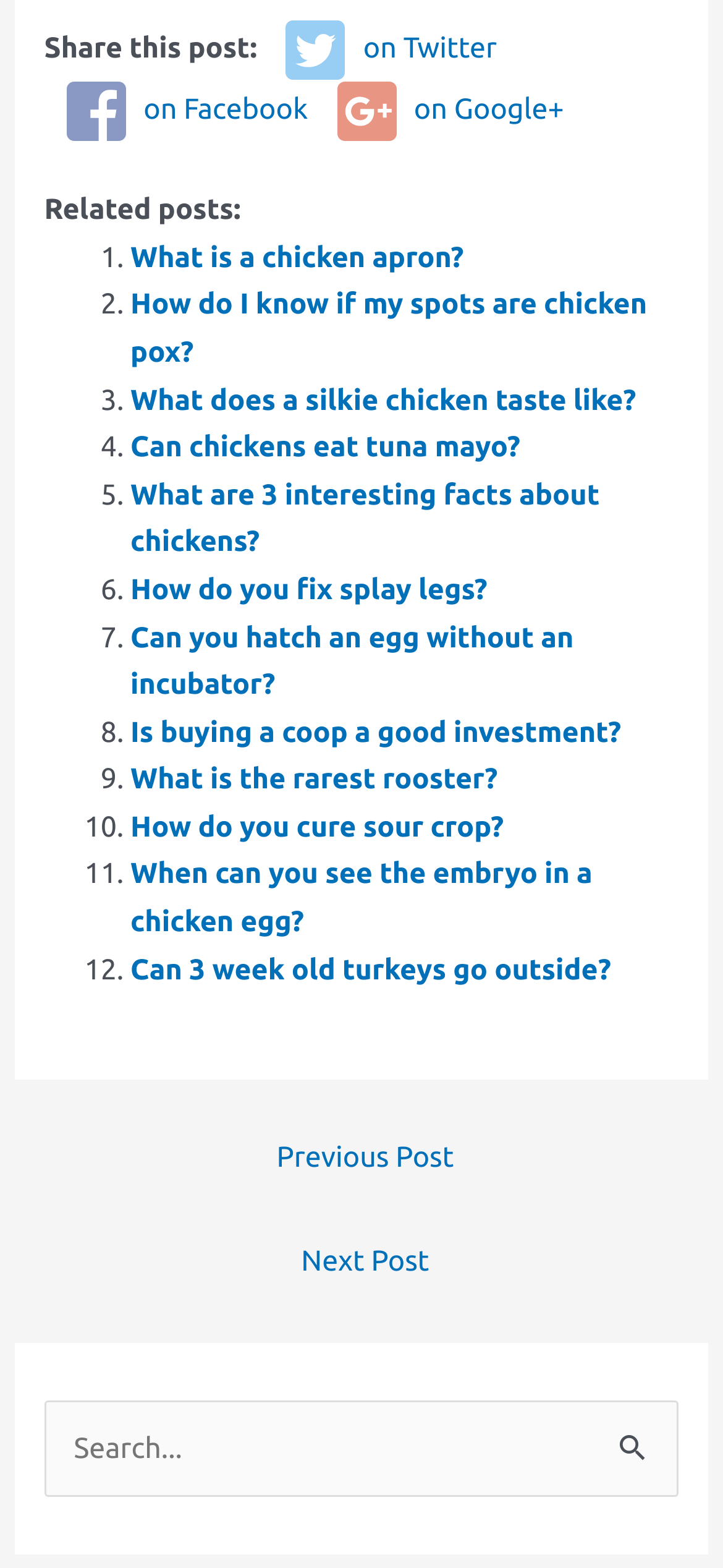How many navigation links are available?
Offer a detailed and full explanation in response to the question.

I saw two navigation links: 'Previous Post' and 'Next Post'.